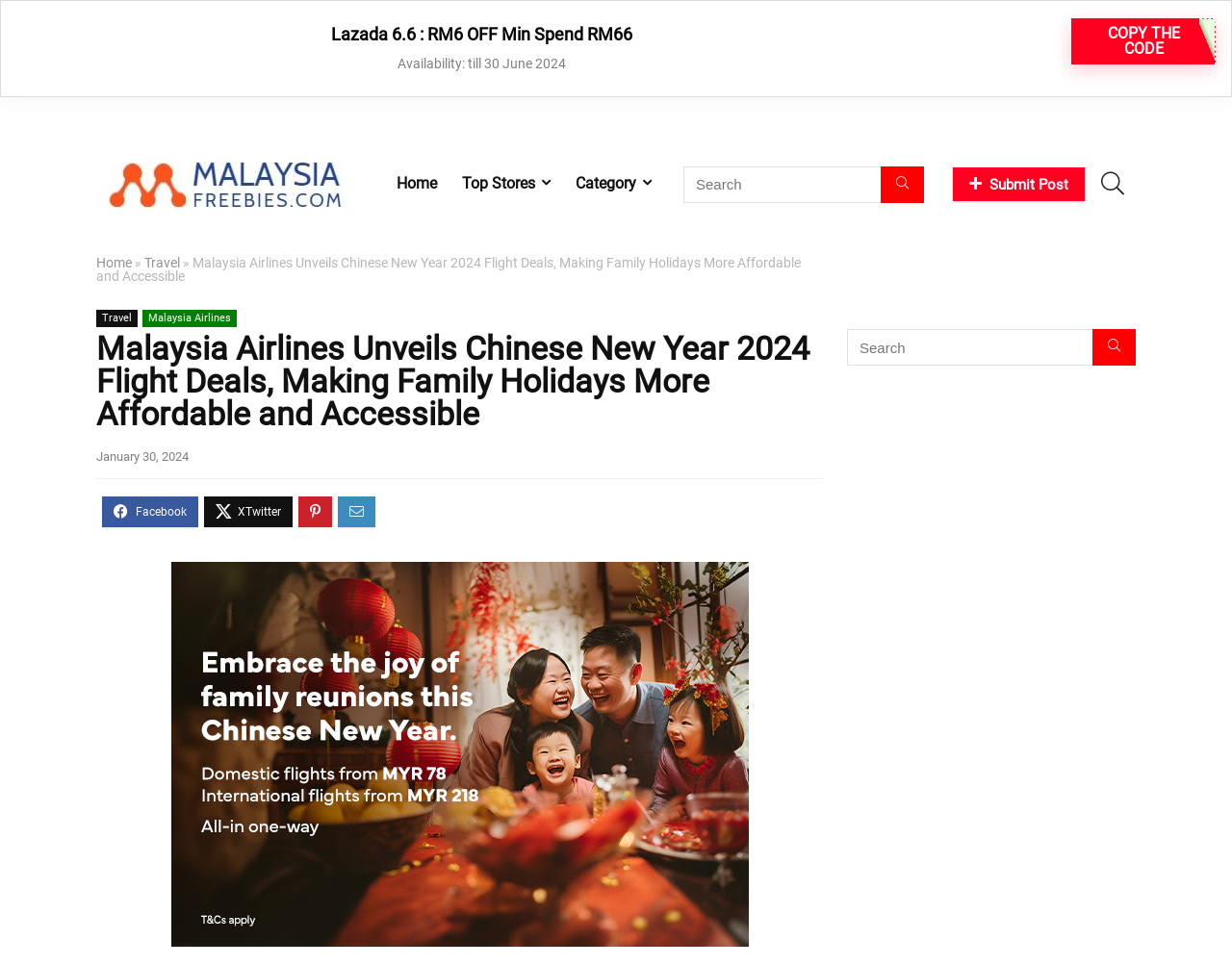Please identify the bounding box coordinates of where to click in order to follow the instruction: "Search in the search bar".

[0.688, 0.341, 0.922, 0.379]